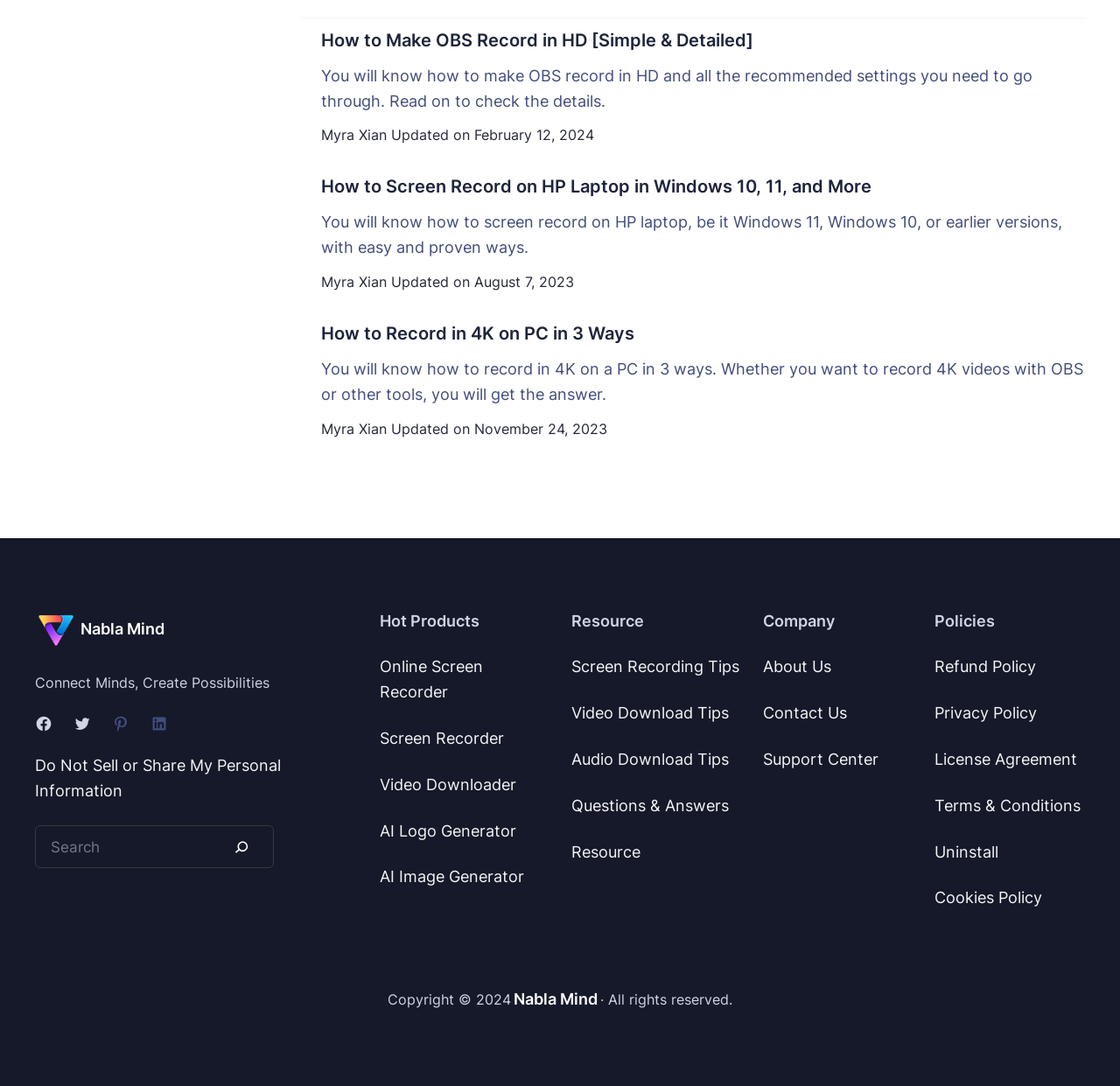Look at the image and write a detailed answer to the question: 
What is the copyright year of the webpage?

At the bottom of the webpage, there is a StaticText element with the text 'Copyright © 2024'. This indicates the copyright year of the webpage.